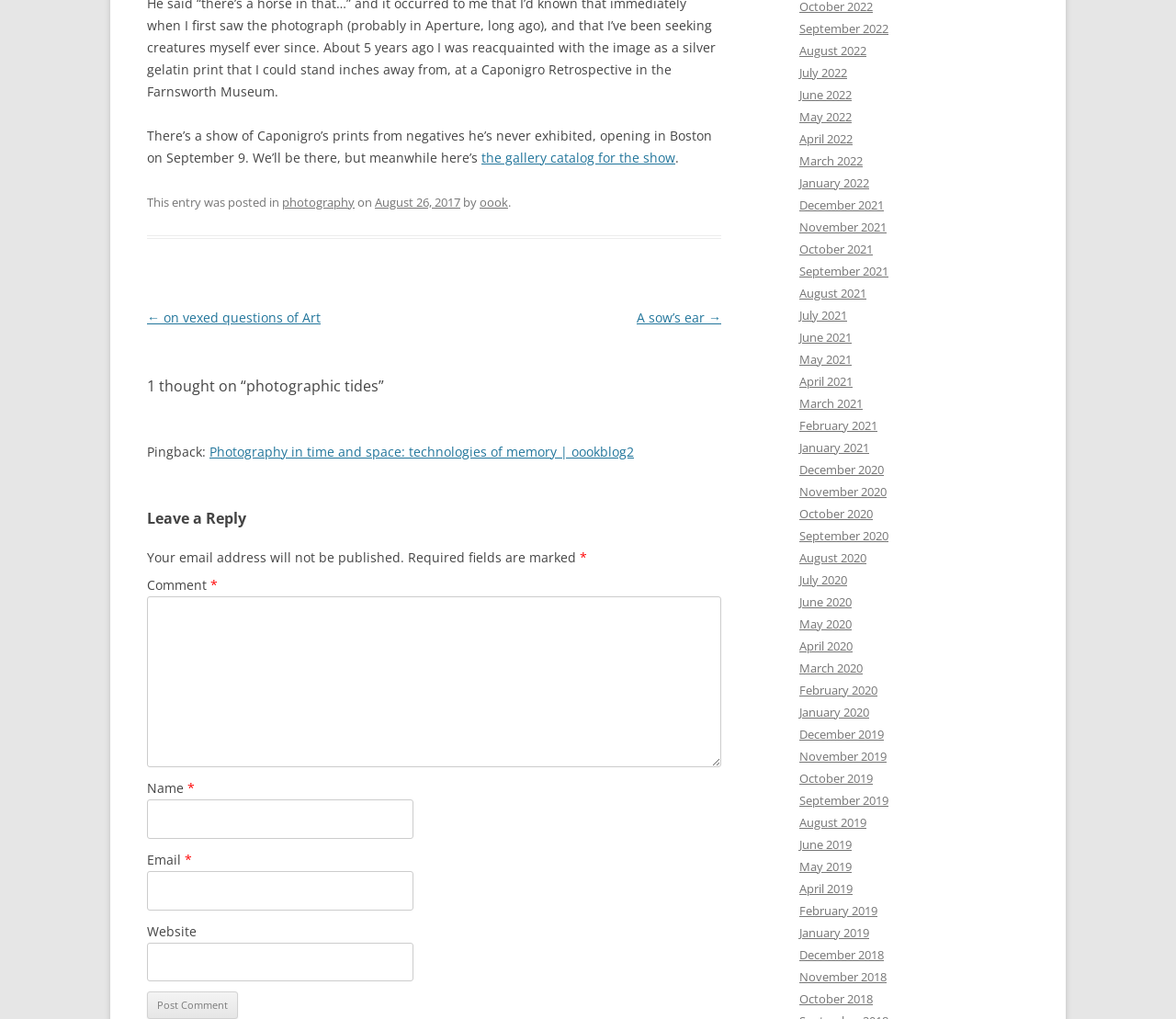Pinpoint the bounding box coordinates of the element you need to click to execute the following instruction: "Post a reply". The bounding box should be represented by four float numbers between 0 and 1, in the format [left, top, right, bottom].

[0.125, 0.973, 0.202, 1.0]